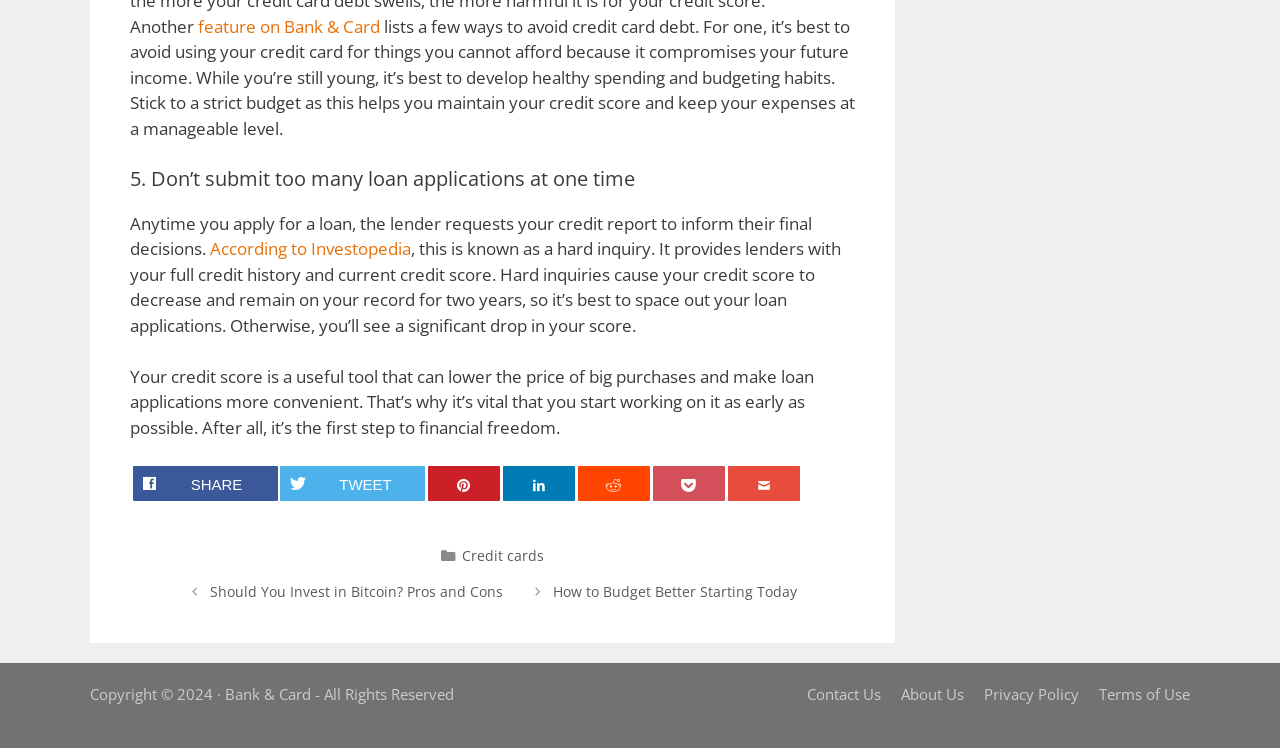Why should you avoid submitting too many loan applications at once?
Give a single word or phrase as your answer by examining the image.

To avoid a significant drop in credit score